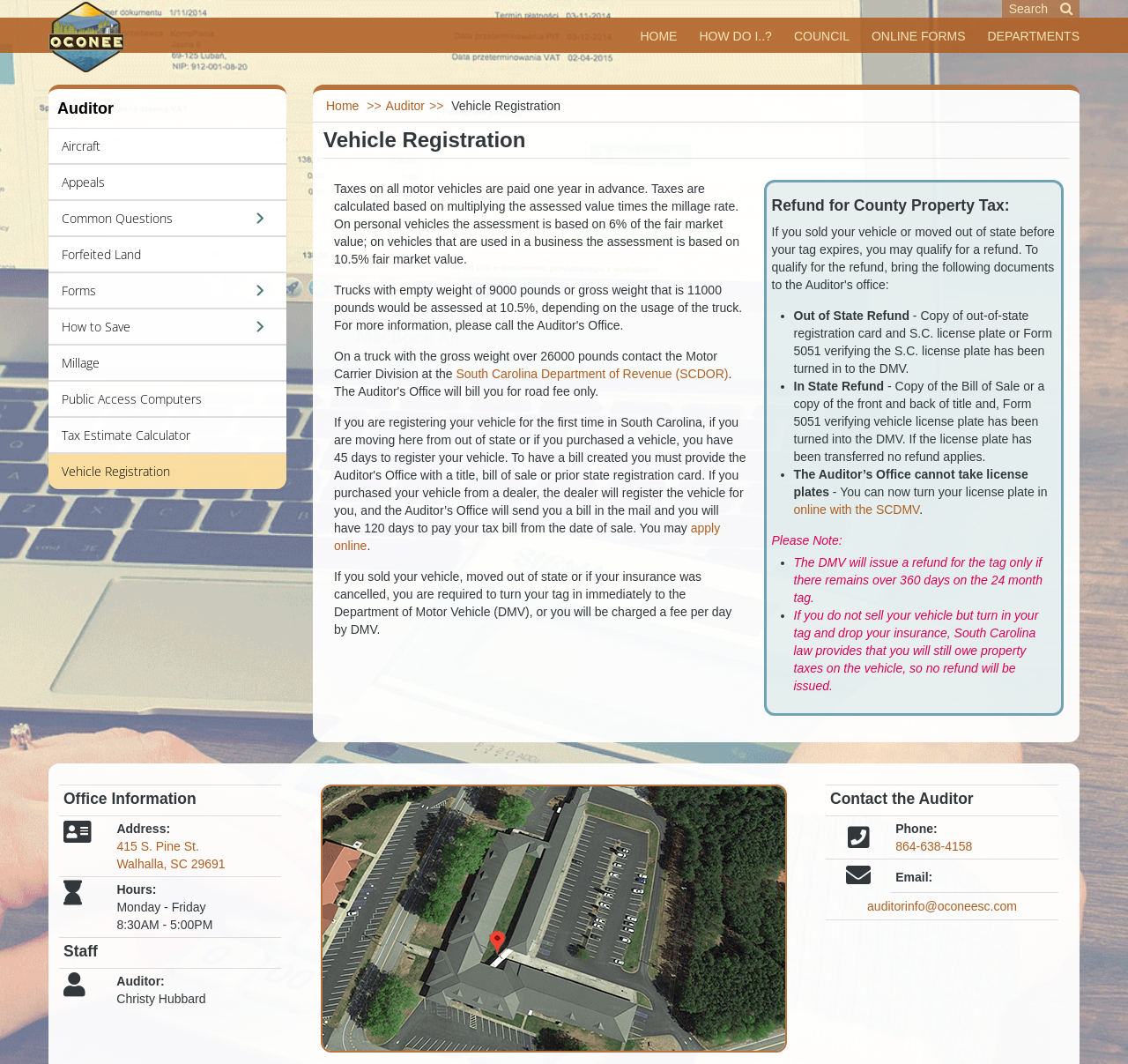Using the details from the image, please elaborate on the following question: Where is the Auditor's Office located?

The Office Information section on the webpage provides the address of the Auditor's Office, which is 415 S. Pine St. Walhalla, SC 29691.